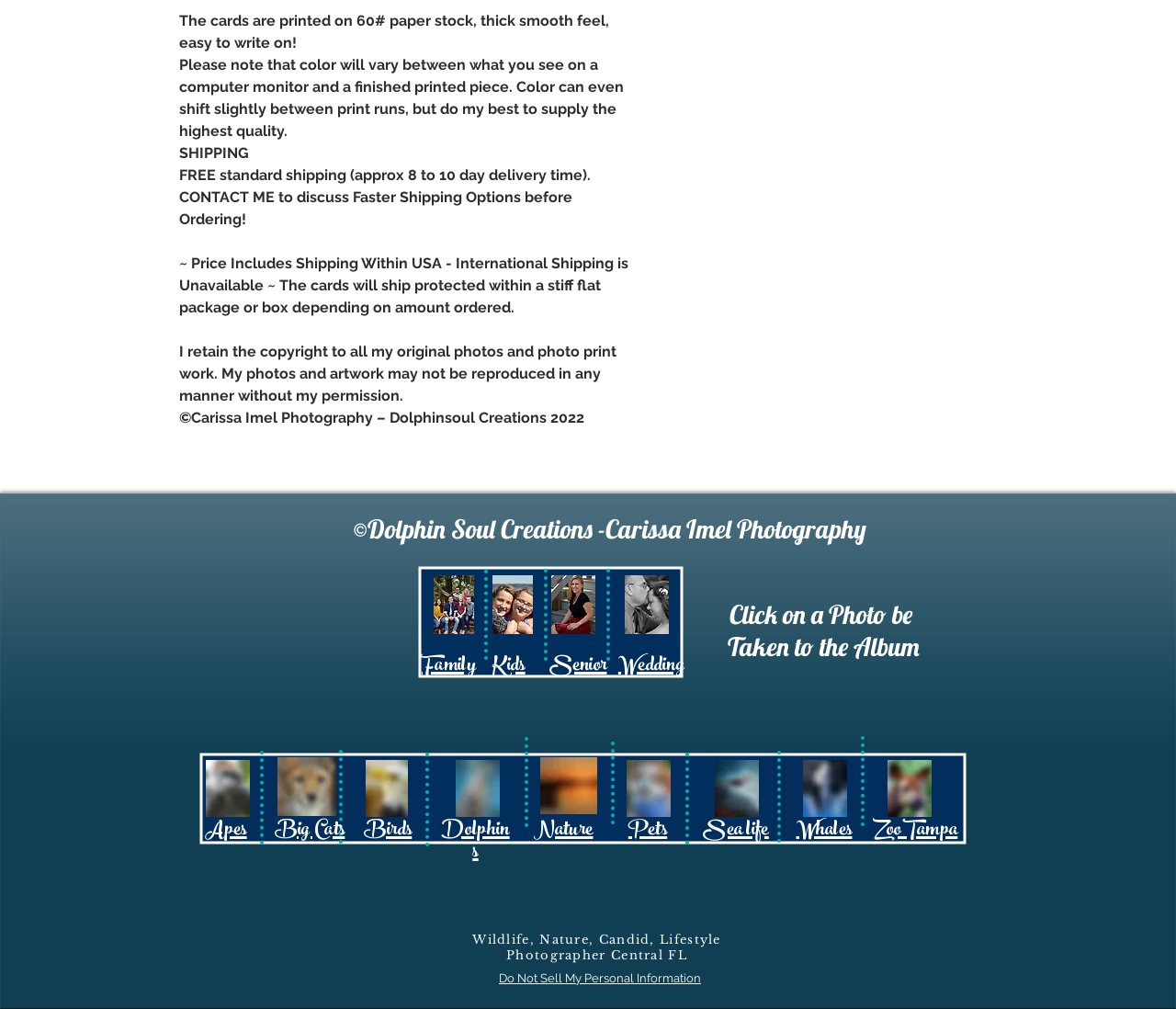Determine the bounding box coordinates for the area you should click to complete the following instruction: "Click on the 'Kids' link".

[0.402, 0.646, 0.463, 0.669]